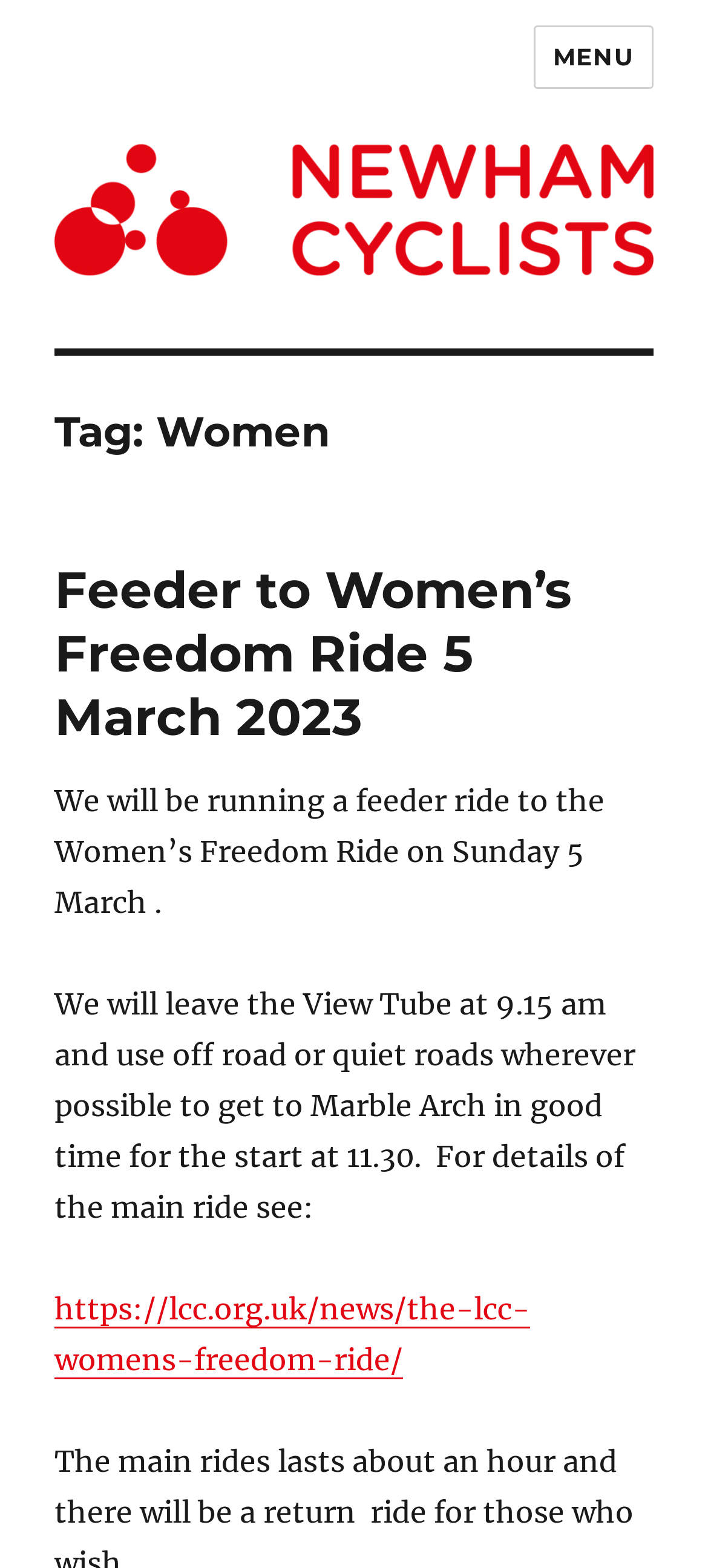What is the URL of the webpage about the main ride?
Please answer the question with as much detail as possible using the screenshot.

I found the answer by looking at the link with the text 'https://lcc.org.uk/news/the-lcc-womens-freedom-ride/' which is mentioned in the text as the URL for details about the main ride.